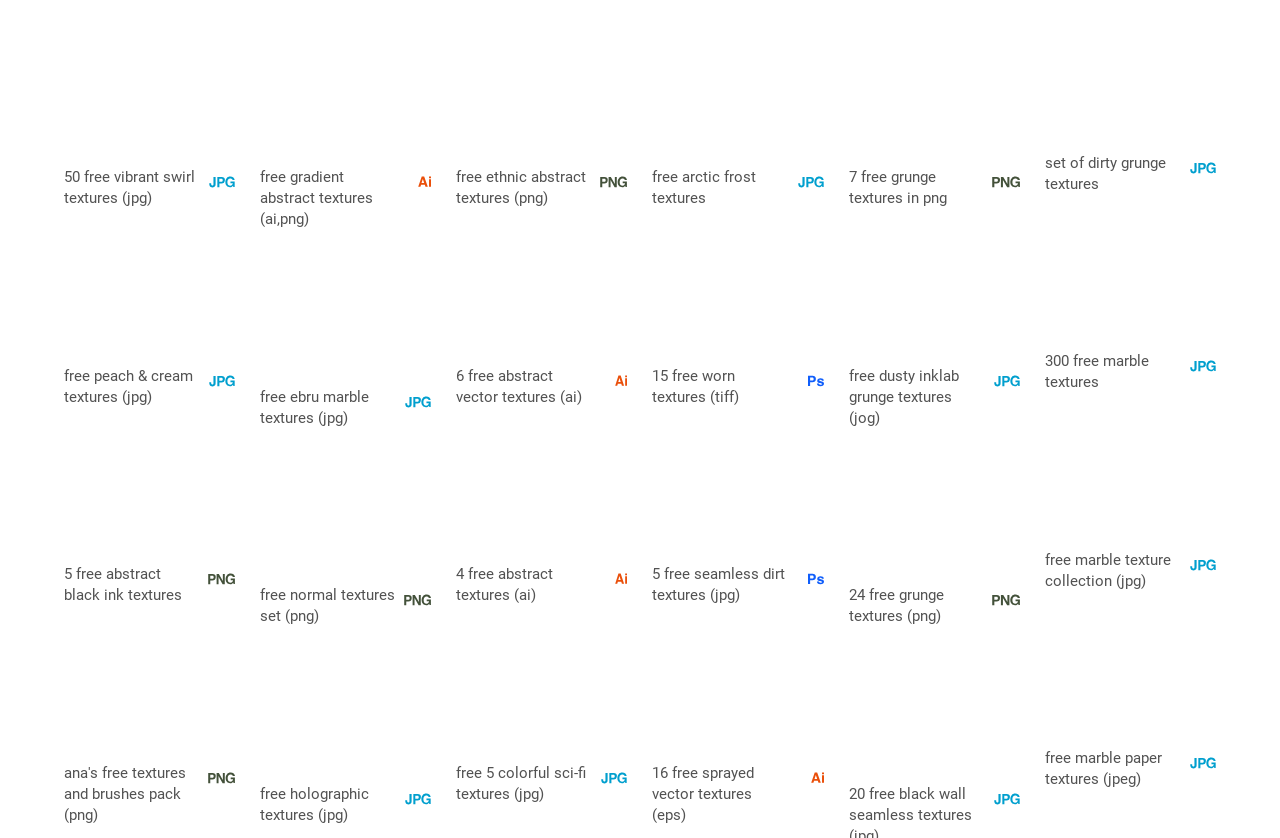Provide a thorough and detailed response to the question by examining the image: 
What is the theme of the 'Colorful Sci-Fi Textures'?

I found the link 'Colorful Sci-Fi Textures' on the webpage, and it is clear that the theme of these textures is Sci-Fi.